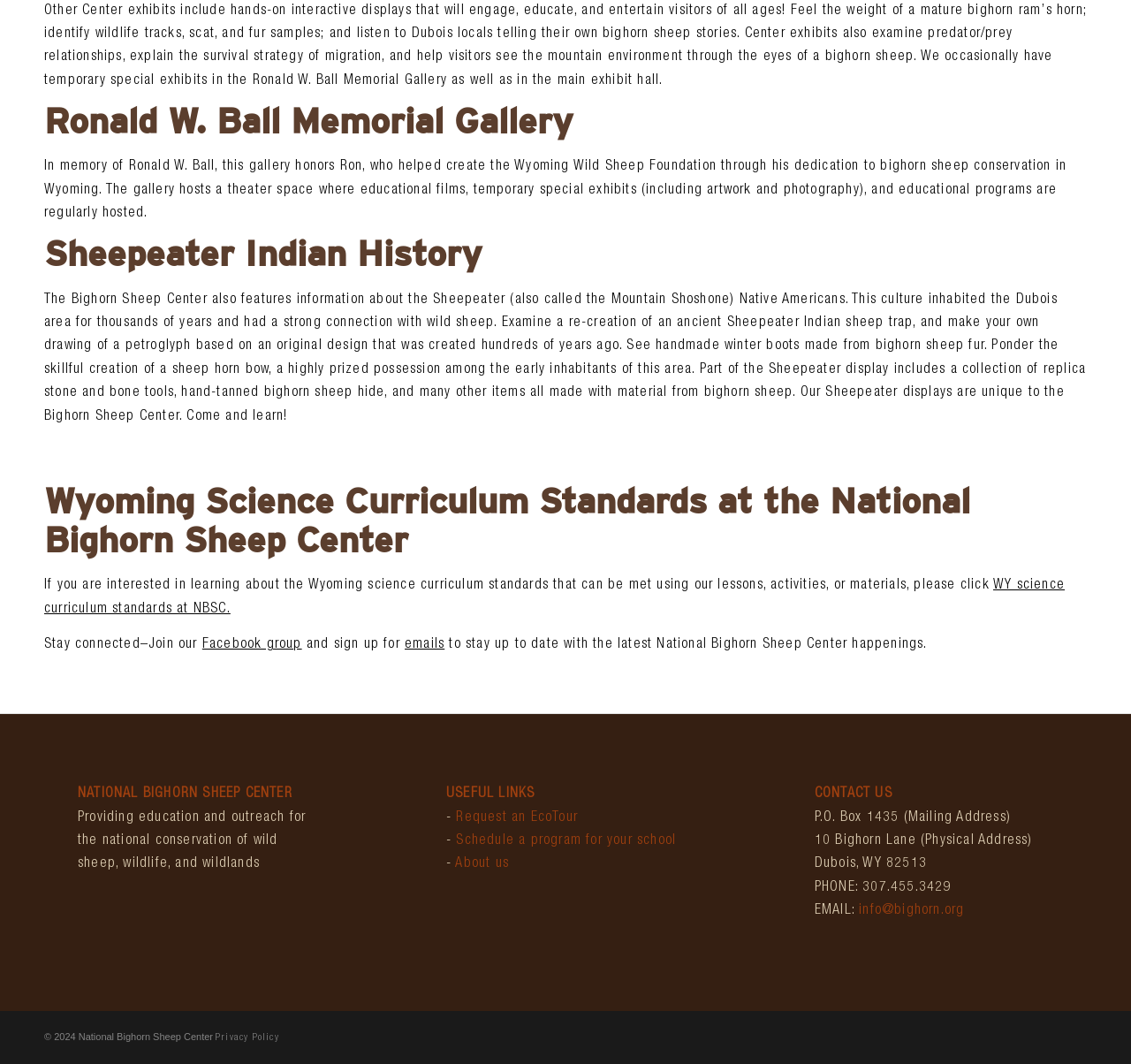Locate the coordinates of the bounding box for the clickable region that fulfills this instruction: "Read about the Wyoming science curriculum standards".

[0.039, 0.456, 0.961, 0.529]